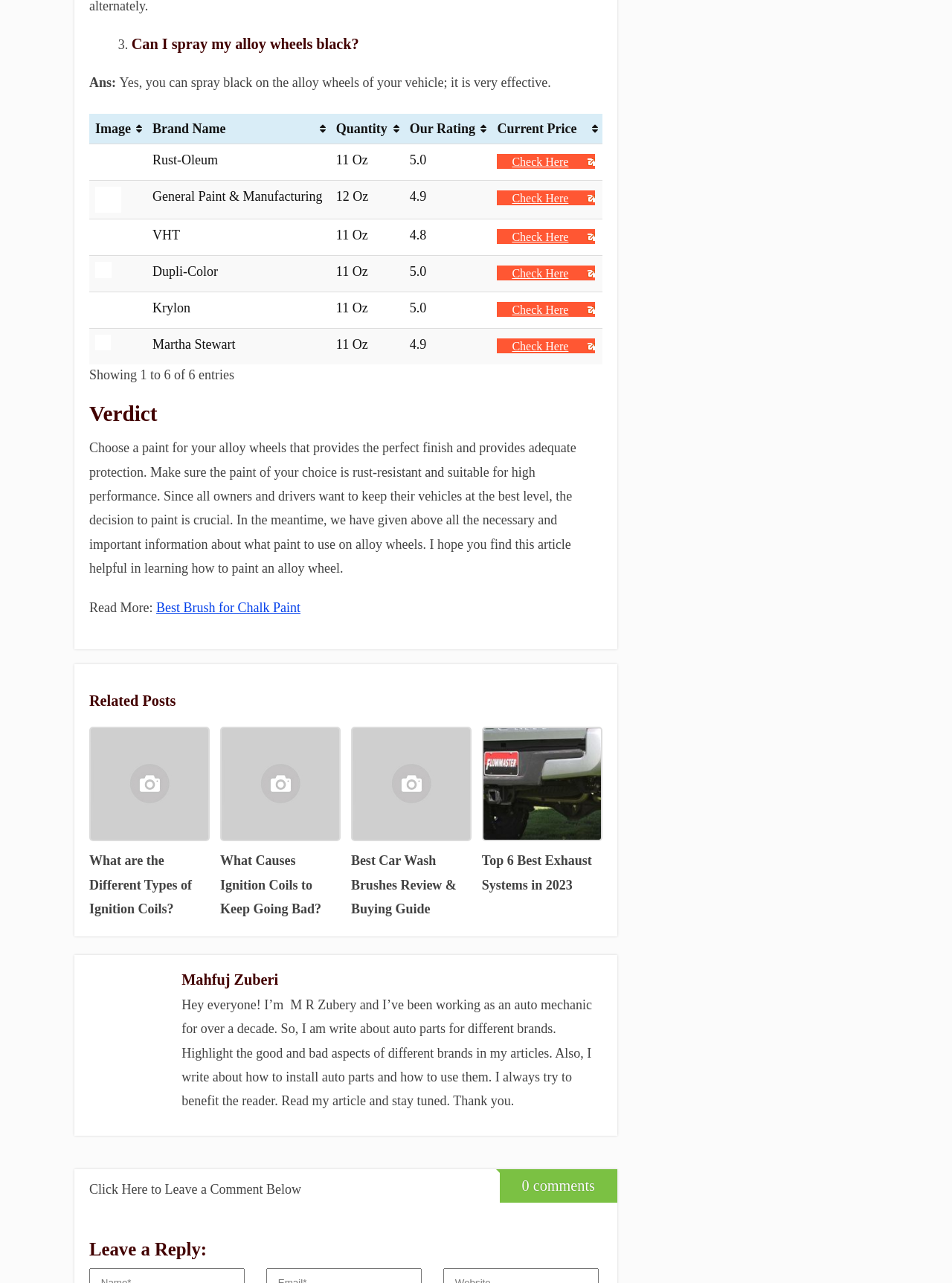Identify the bounding box coordinates necessary to click and complete the given instruction: "Check the price of Rust-Oleum".

[0.516, 0.112, 0.633, 0.141]